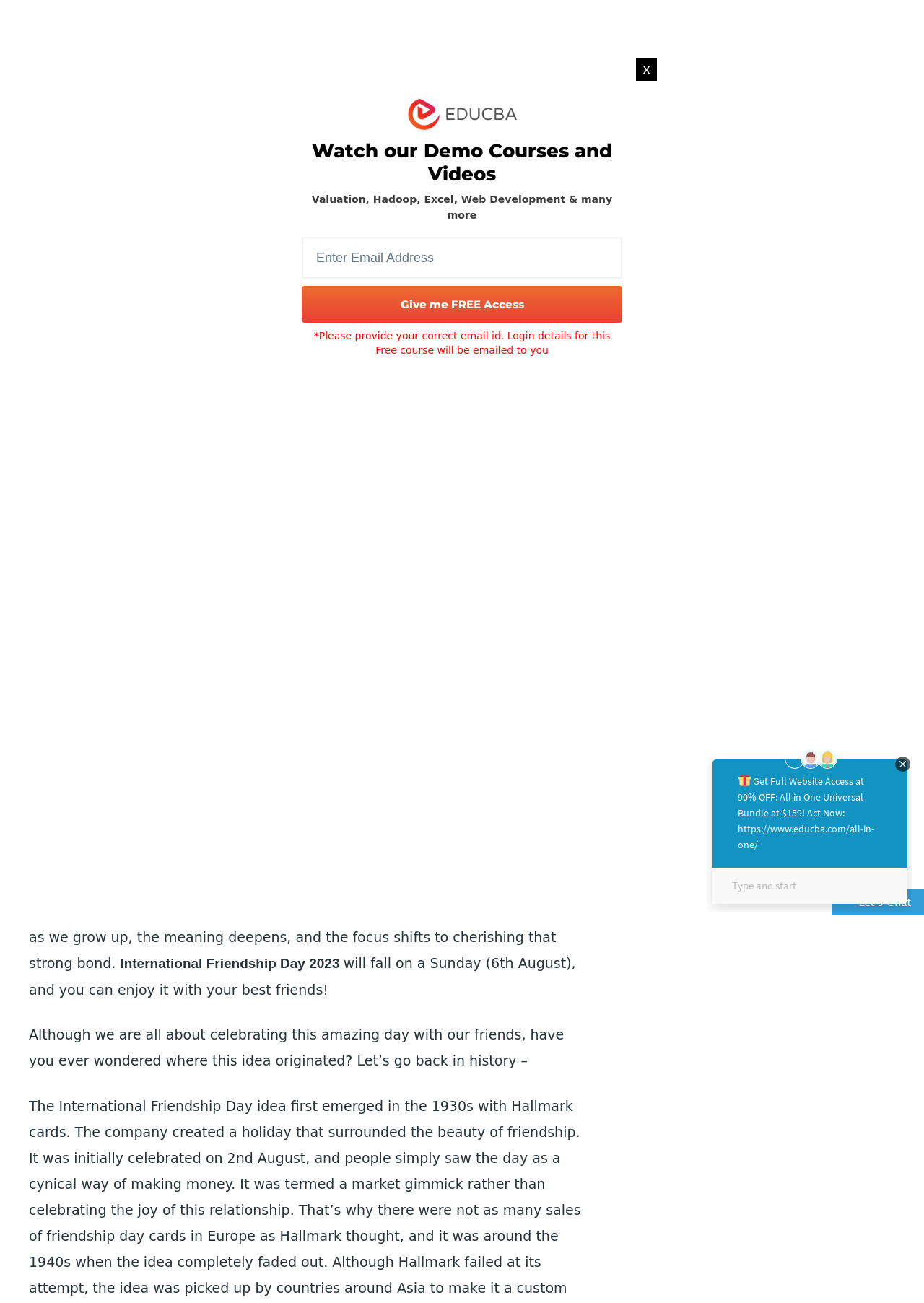Elaborate on the information and visuals displayed on the webpage.

The webpage is about International Friendship Day 2023, with a focus on celebrating friendships and their importance in our lives. At the top left corner, there is a logo of EDUCBA, which is also a link. Next to it, there is a navigation menu with links to explore, free courses, and login or sign up options. 

Below the navigation menu, there is a heading that reads "International Friendship Day" followed by an image of the author, Narayan Bista, and the reviewer, Priya Pedamkar. The article discusses the significance of friendships, how they are celebrated in different countries, and the history behind International Friendship Day. 

The main content of the article is divided into paragraphs, with images and headings breaking up the text. The text explains how friendships are essential in our lives, how they are celebrated in schools, and how the meaning of friendships deepens as we grow up. 

On the right side of the page, there is a dialog box with a heading that reads "Watch our Demo Courses and Videos" and a call-to-action button to get free access. The dialog box also contains an image of EDUCBA and a text box to enter an email address. 

At the bottom of the page, there is a link to a summer savings offer for a universal bundle of courses, and a chat invitation button that allows users to chat with an agent online.